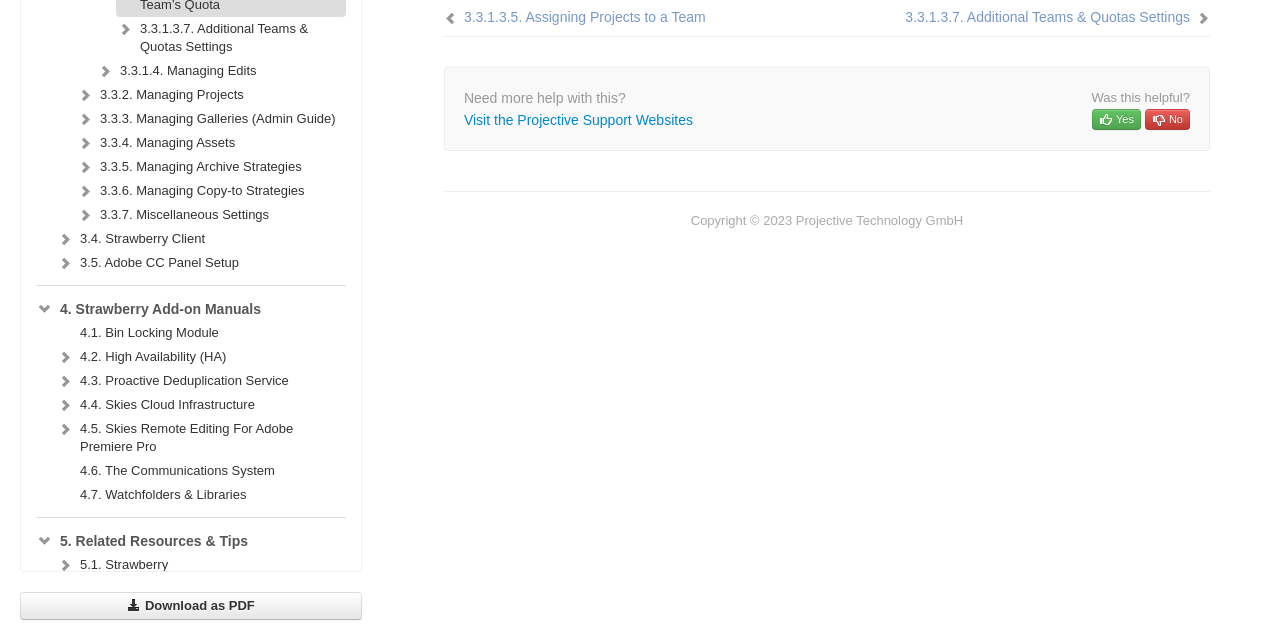Find the bounding box coordinates corresponding to the UI element with the description: "5.1. Strawberry". The coordinates should be formatted as [left, top, right, bottom], with values as floats between 0 and 1.

[0.044, 0.864, 0.27, 0.902]